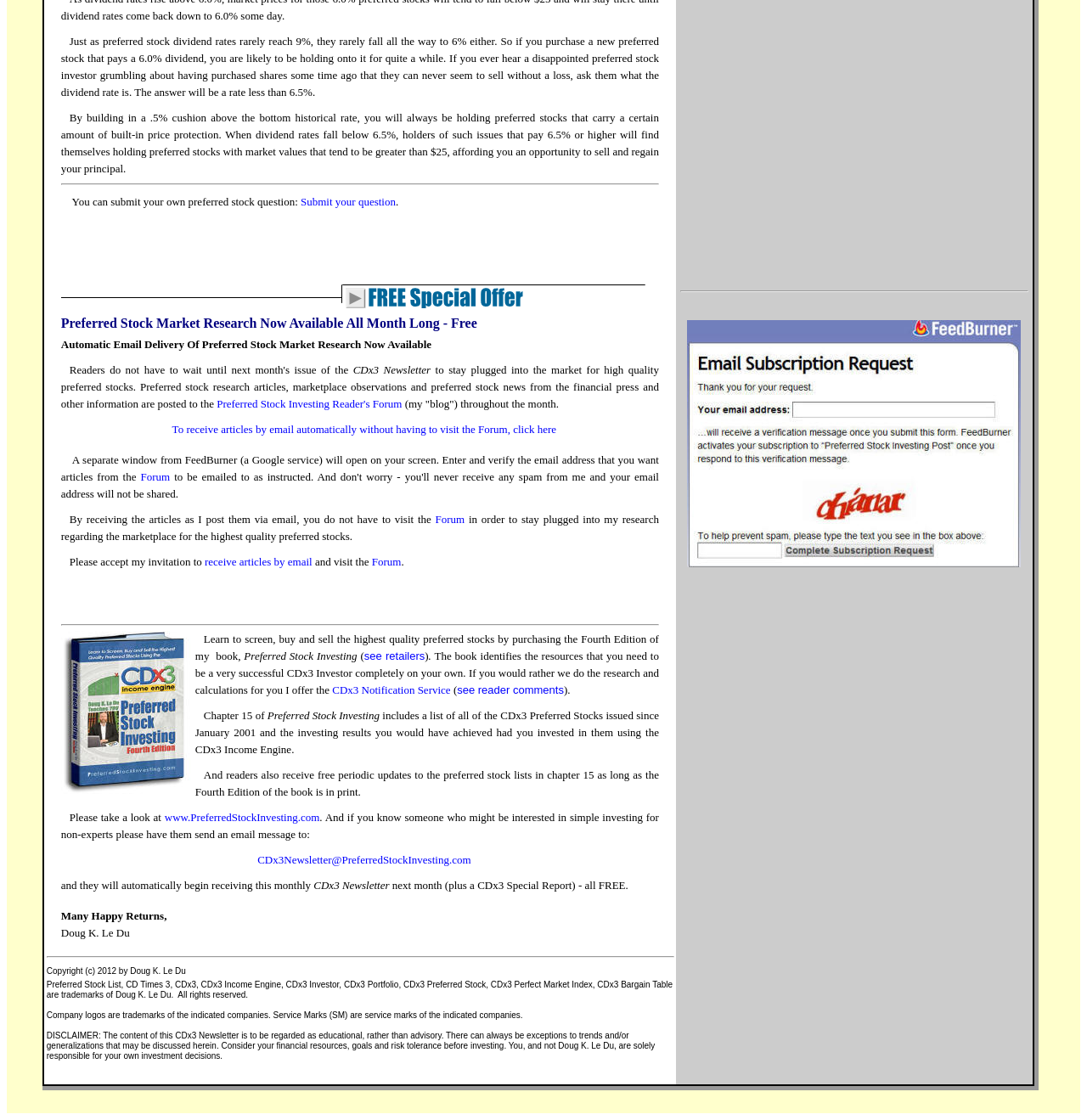Find the bounding box coordinates of the element to click in order to complete this instruction: "Go to www.PreferredStockInvesting.com". The bounding box coordinates must be four float numbers between 0 and 1, denoted as [left, top, right, bottom].

[0.151, 0.724, 0.294, 0.735]